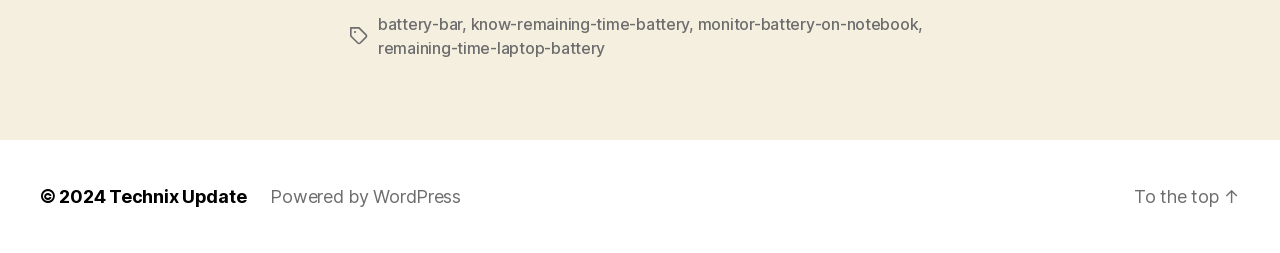Provide your answer in a single word or phrase: 
What is the last link on the webpage?

To the top